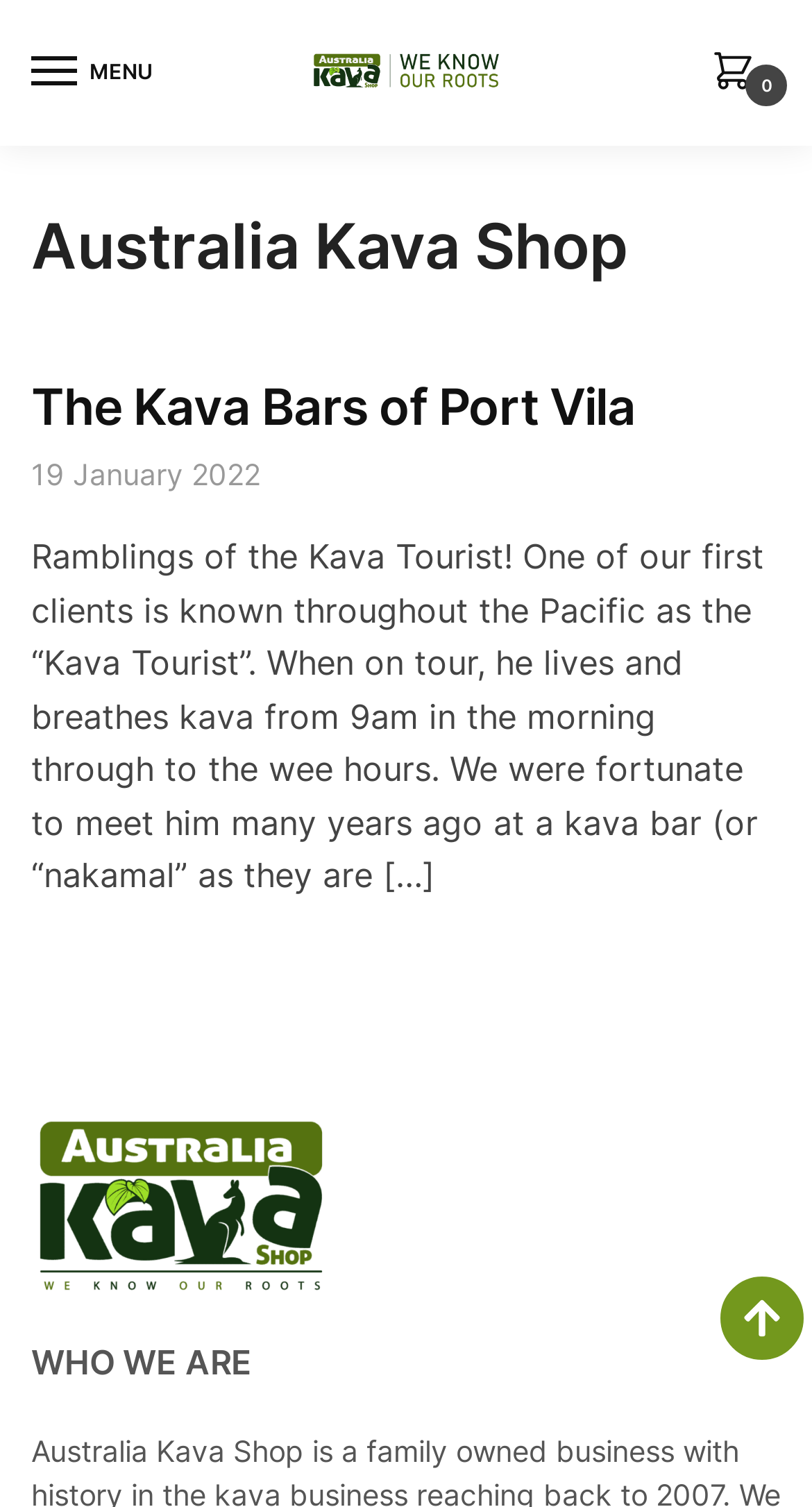Using the element description provided, determine the bounding box coordinates in the format (top-left x, top-left y, bottom-right x, bottom-right y). Ensure that all values are floating point numbers between 0 and 1. Element description: parent_node: MENU

[0.379, 0.032, 0.621, 0.065]